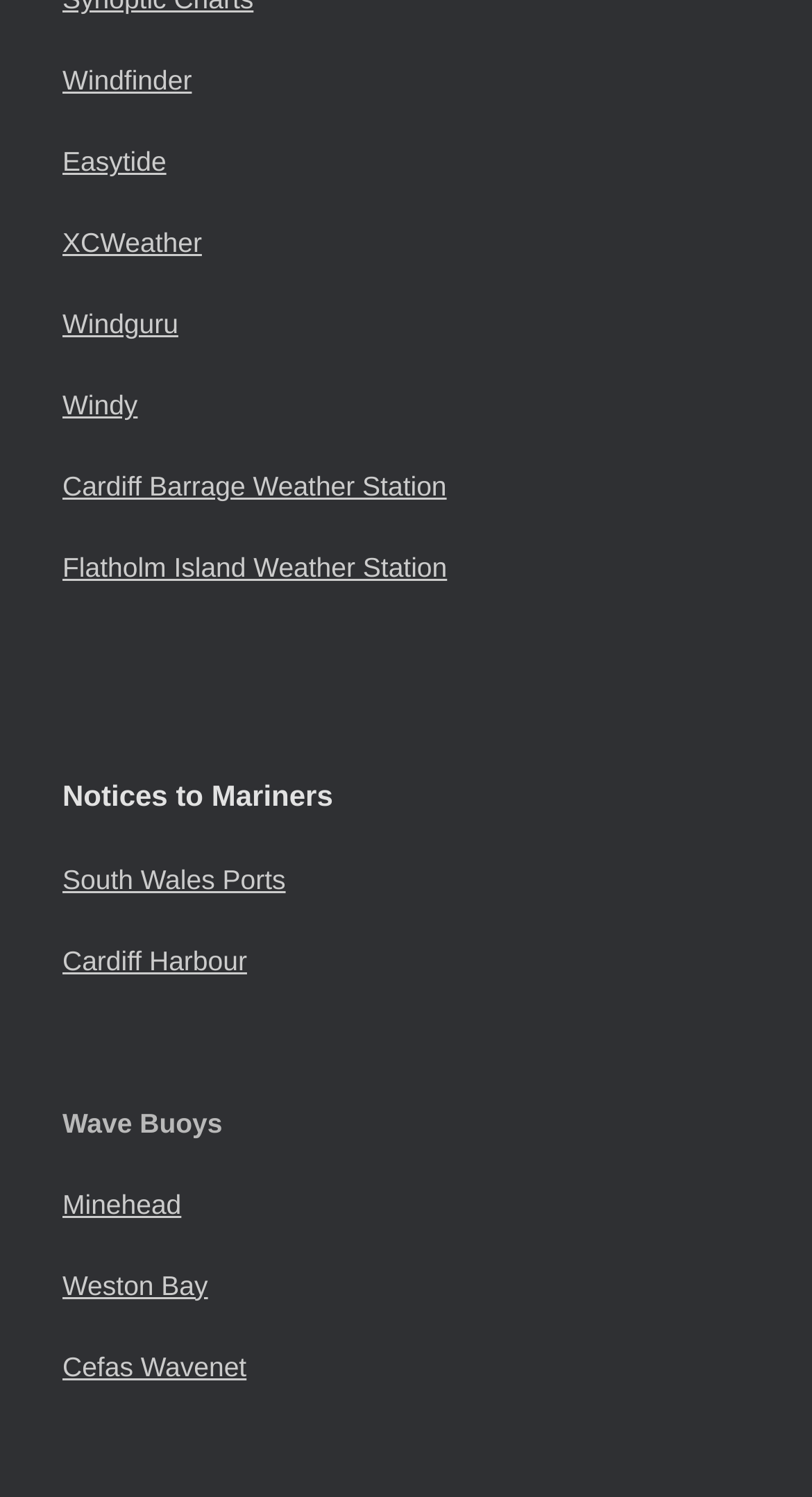Please find and report the bounding box coordinates of the element to click in order to perform the following action: "Explore Books by the Pirate Preacher". The coordinates should be expressed as four float numbers between 0 and 1, in the format [left, top, right, bottom].

None